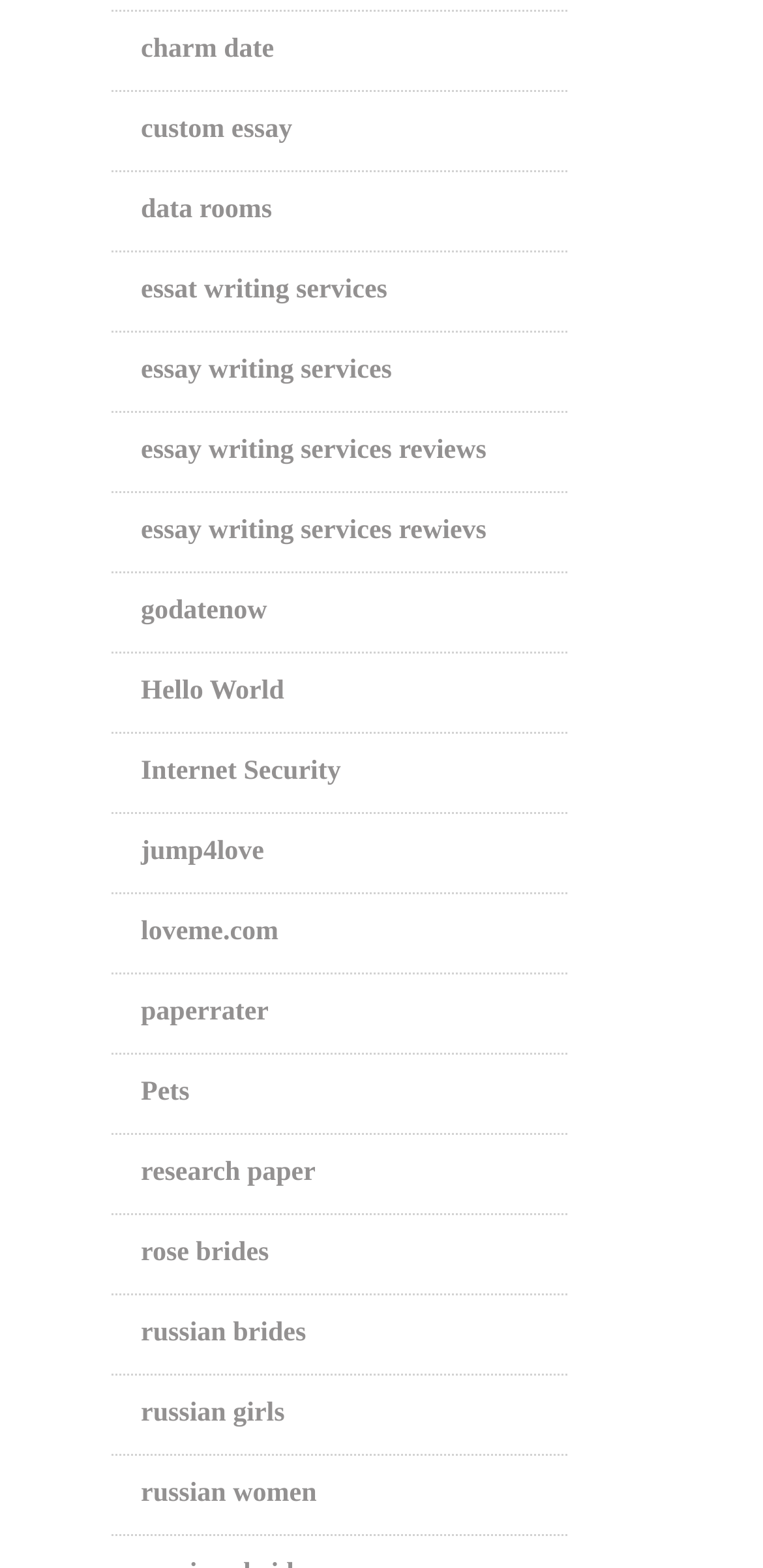Provide a brief response to the question below using one word or phrase:
How many links are related to essay writing services?

3